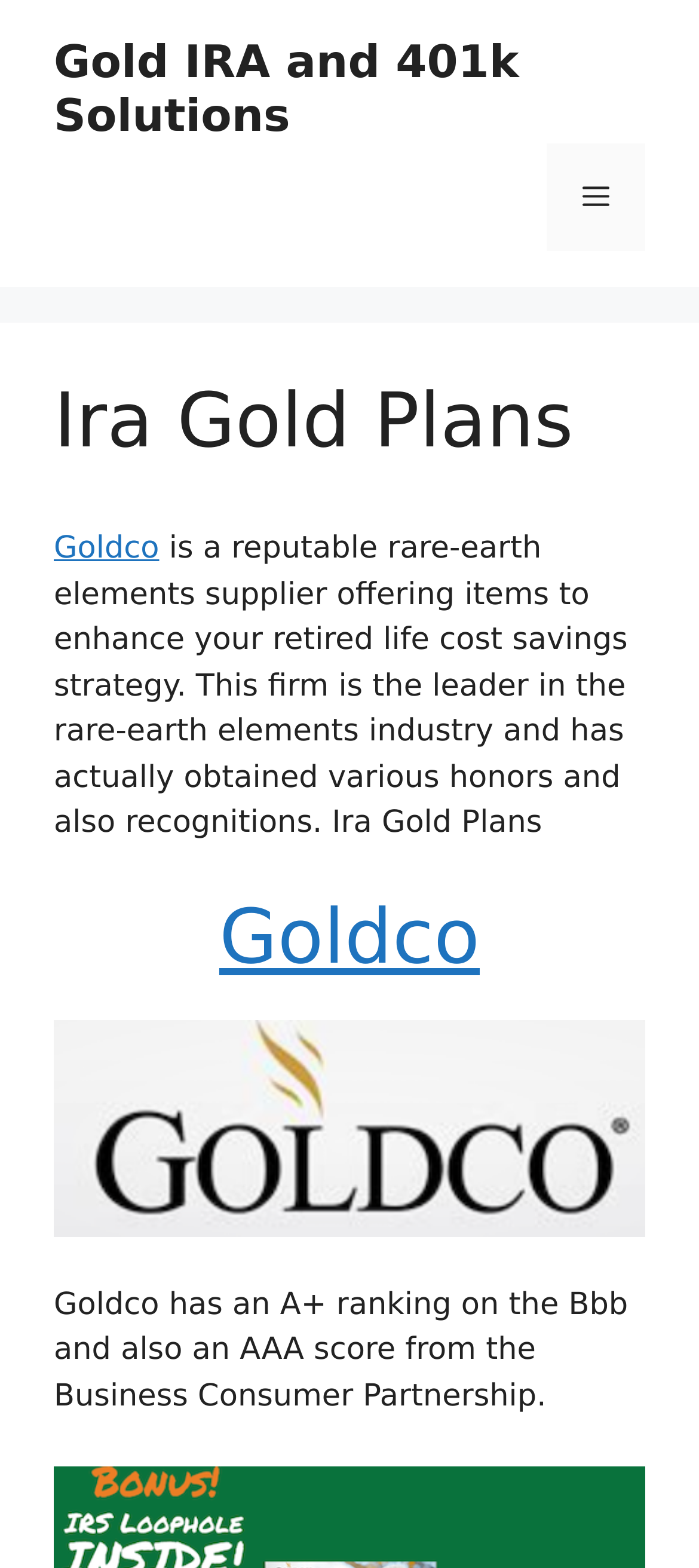Describe all the key features of the webpage in detail.

The webpage is about Goldco, a reputable rare-earth elements supplier. At the top of the page, there is a banner that spans the entire width of the page. Below the banner, there is a navigation menu on the right side, which can be toggled by a button labeled "Menu". 

On the left side, there is a link to "Gold IRA and 401k Solutions" and a heading that reads "Ira Gold Plans". Below the heading, there is a paragraph of text that describes Goldco as a leader in the rare-earth elements industry, having obtained various honors and recognitions. 

Further down, there is another heading that reads "Goldco", accompanied by a link to Goldco. Below this, there is a text that mentions Goldco's high ratings from the Better Business Bureau and the Business Consumer Partnership.